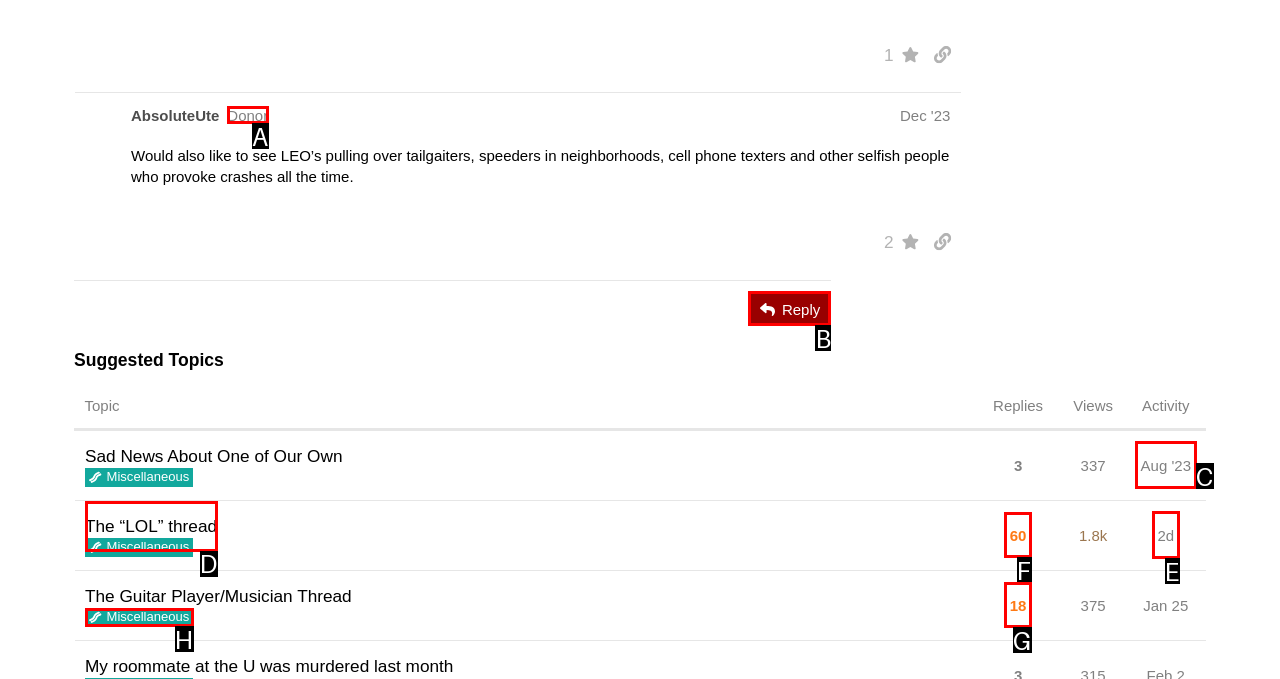To execute the task: Reply to the post, which one of the highlighted HTML elements should be clicked? Answer with the option's letter from the choices provided.

B